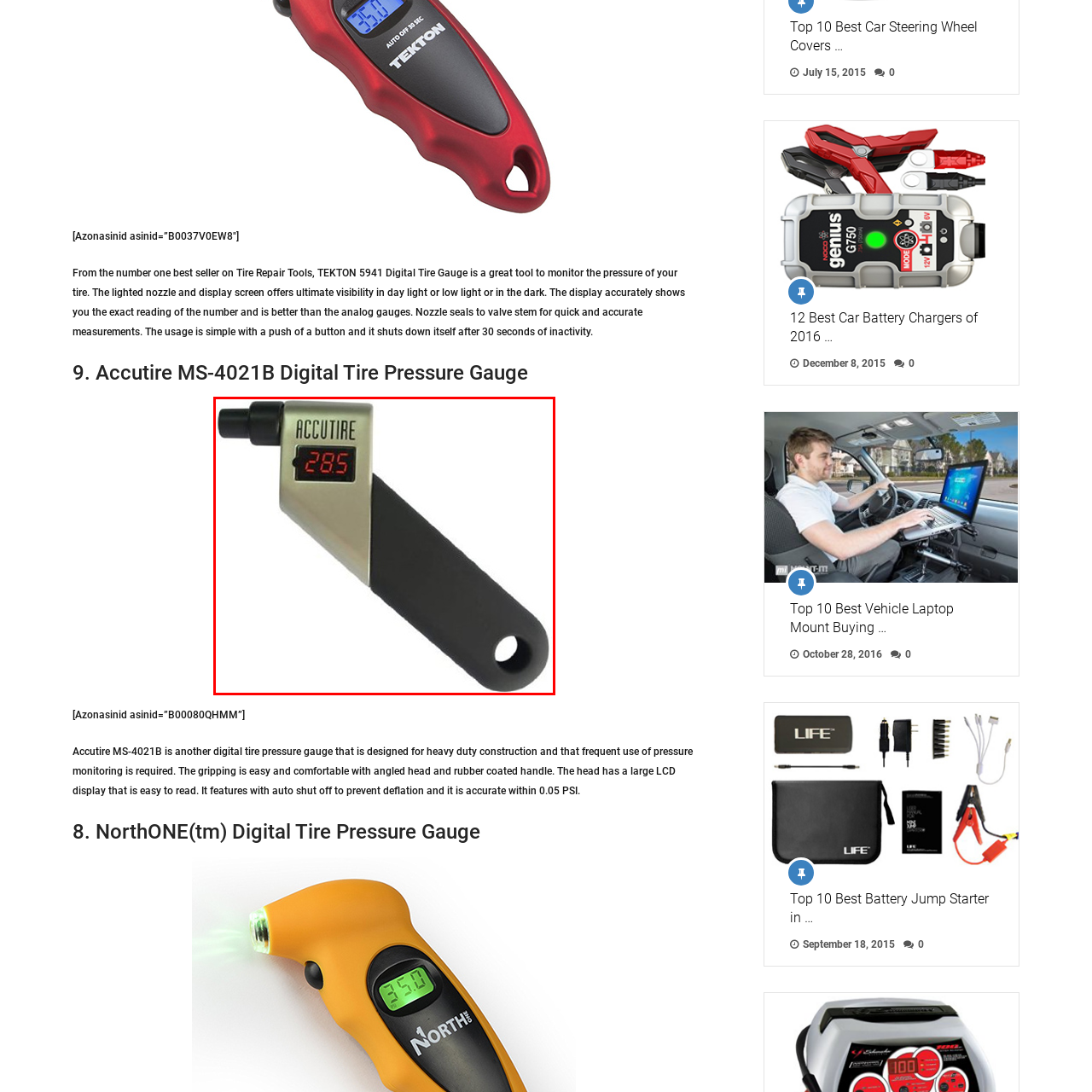What is the purpose of the rubberized grip?
View the image contained within the red box and provide a one-word or short-phrase answer to the question.

Comfortable use